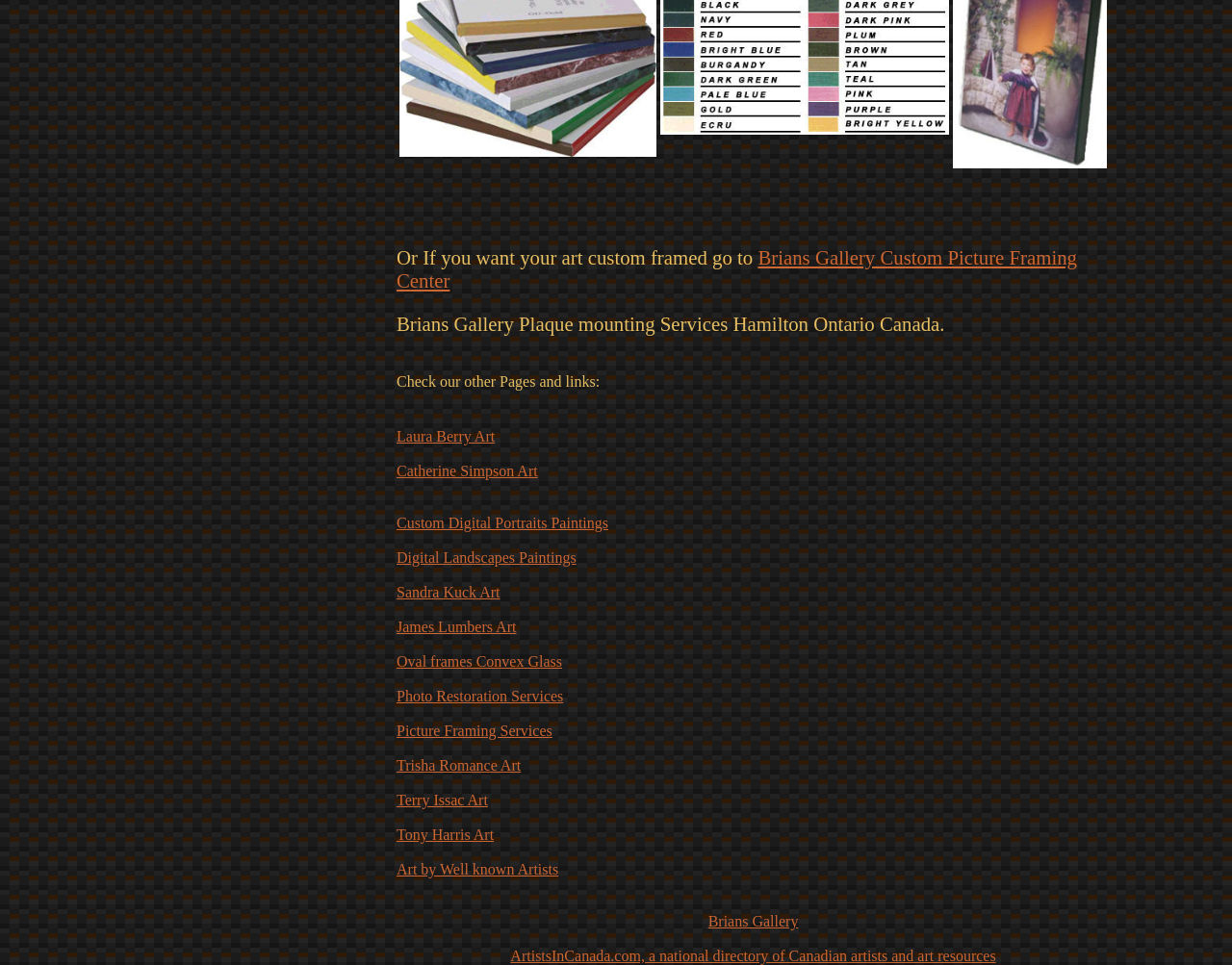Show me the bounding box coordinates of the clickable region to achieve the task as per the instruction: "visit Brians Gallery Custom Picture Framing Center".

[0.322, 0.256, 0.874, 0.302]